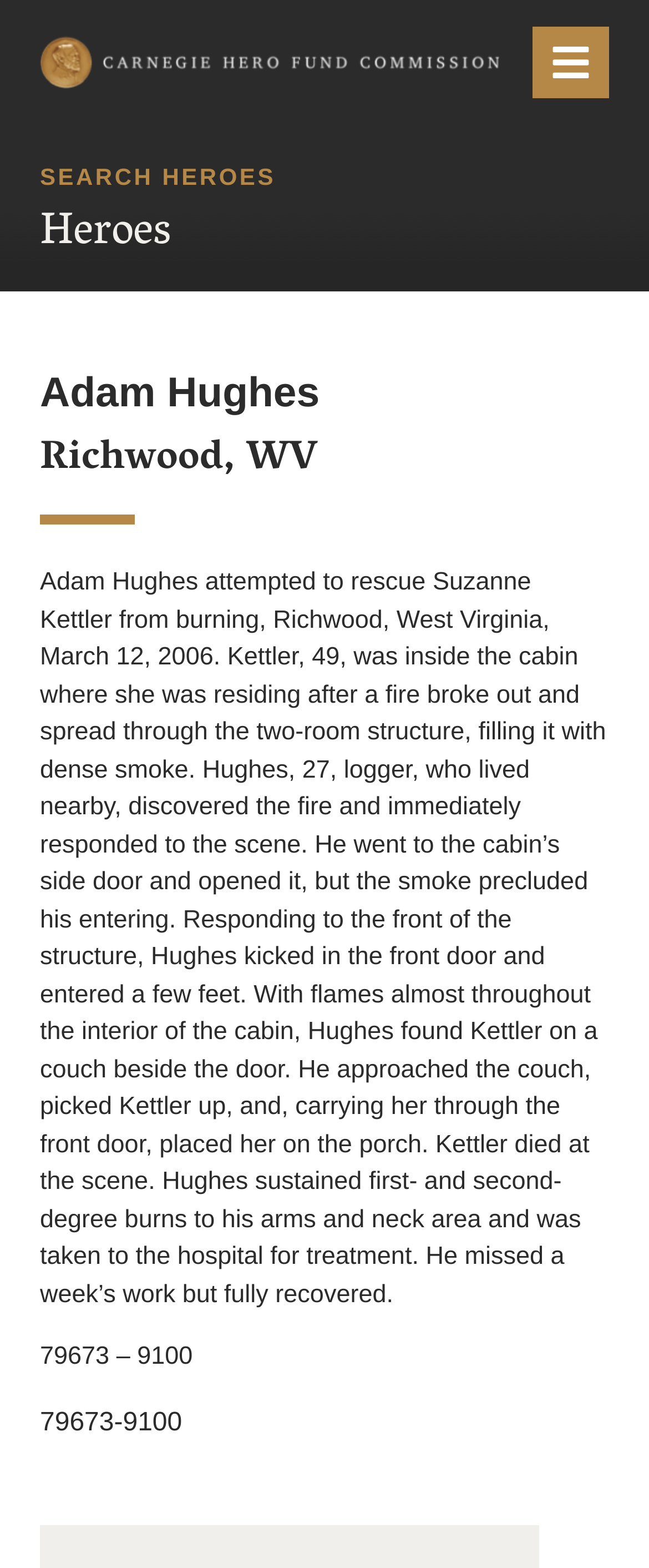Provide a one-word or one-phrase answer to the question:
Where did the rescue attempt take place?

Richwood, West Virginia